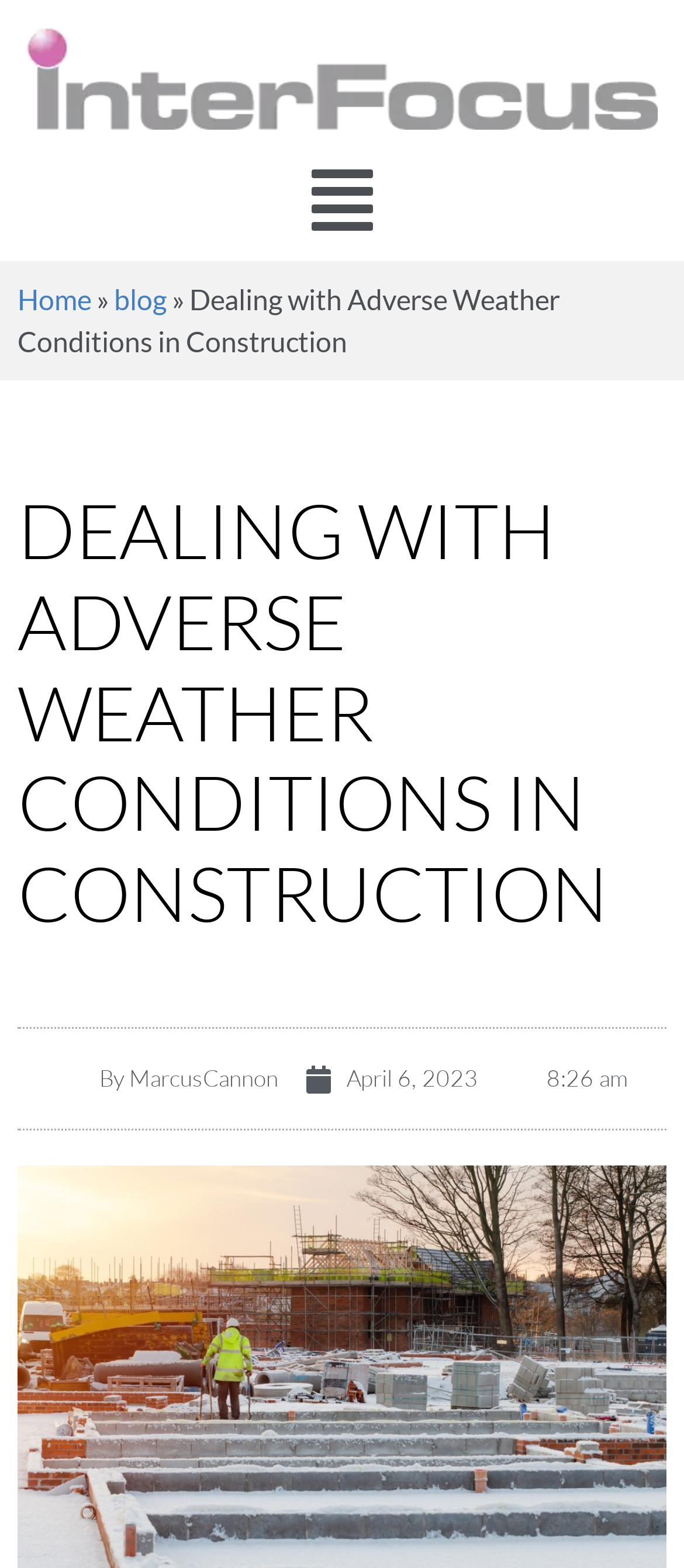What is the category of the current article?
Please respond to the question with a detailed and thorough explanation.

The category of the current article can be determined by looking at the navigation links at the top of the webpage, where 'blog' is one of the options.